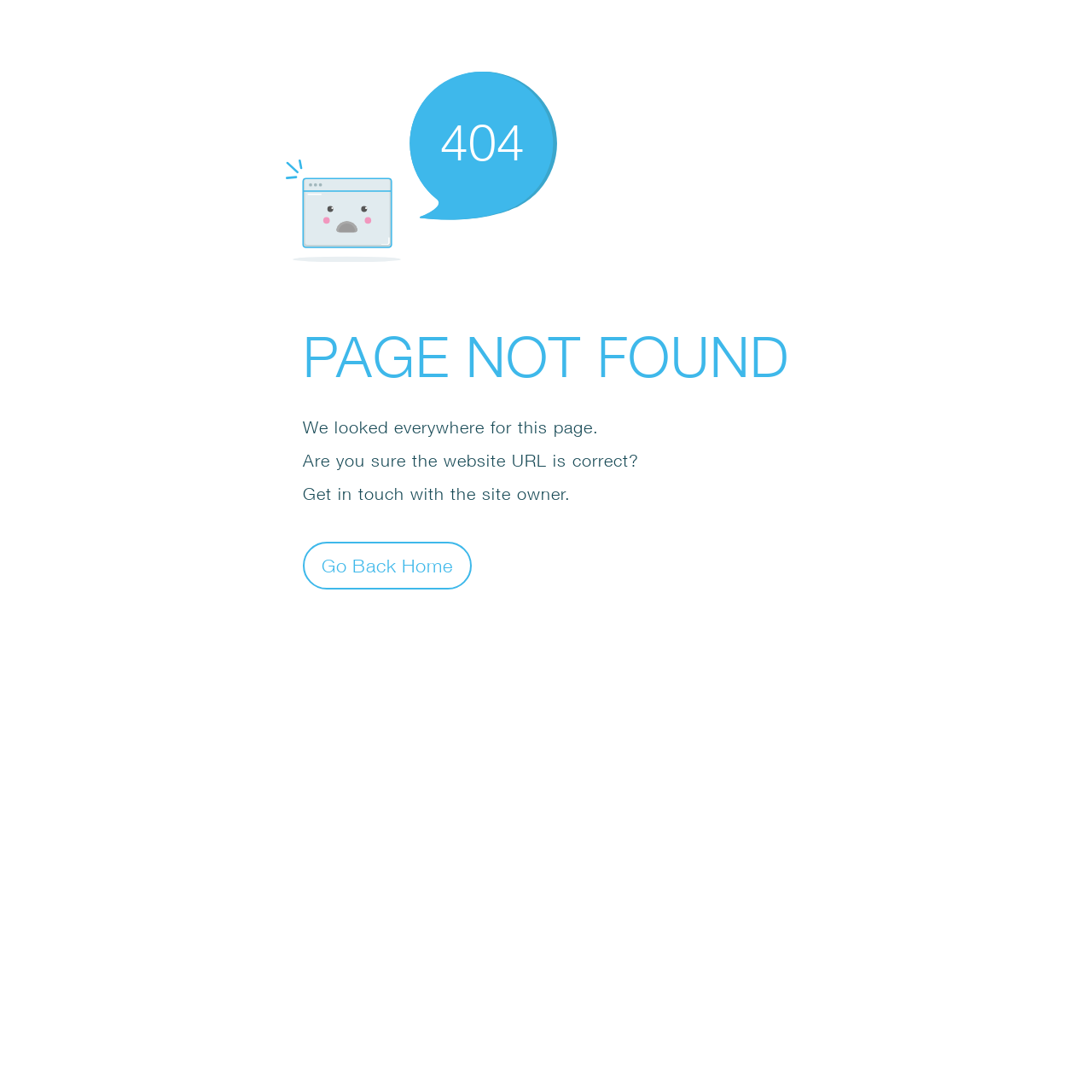Refer to the image and answer the question with as much detail as possible: What is the error code displayed?

The error code is displayed as a static text '404' within the SvgRoot element, which is a prominent element on the webpage, indicating that the page is not found.